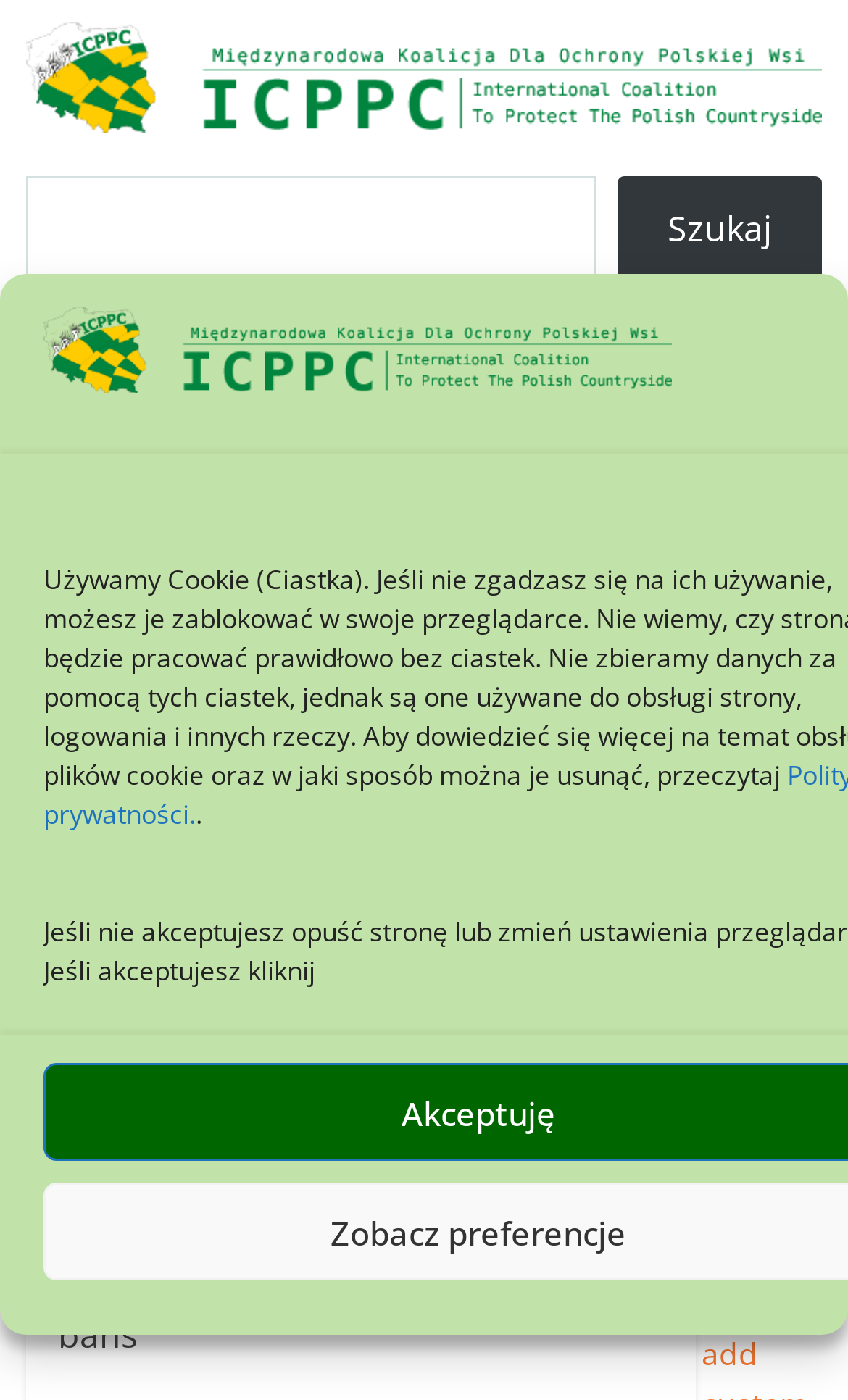Please provide the bounding box coordinates for the element that needs to be clicked to perform the instruction: "switch to English". The coordinates must consist of four float numbers between 0 and 1, formatted as [left, top, right, bottom].

[0.505, 0.239, 0.546, 0.273]